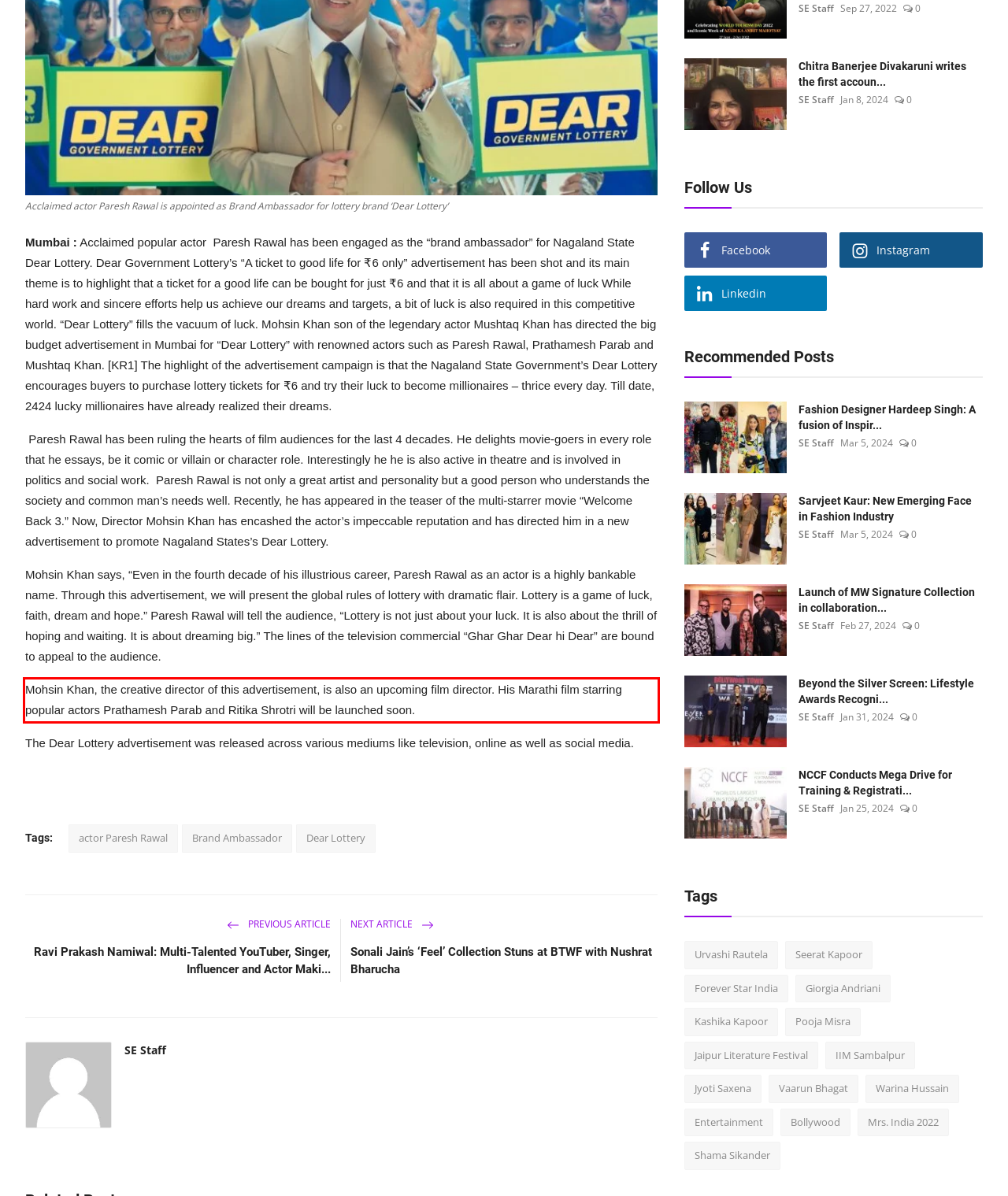Your task is to recognize and extract the text content from the UI element enclosed in the red bounding box on the webpage screenshot.

Mohsin Khan, the creative director of this advertisement, is also an upcoming film director. His Marathi film starring popular actors Prathamesh Parab and Ritika Shrotri will be launched soon.